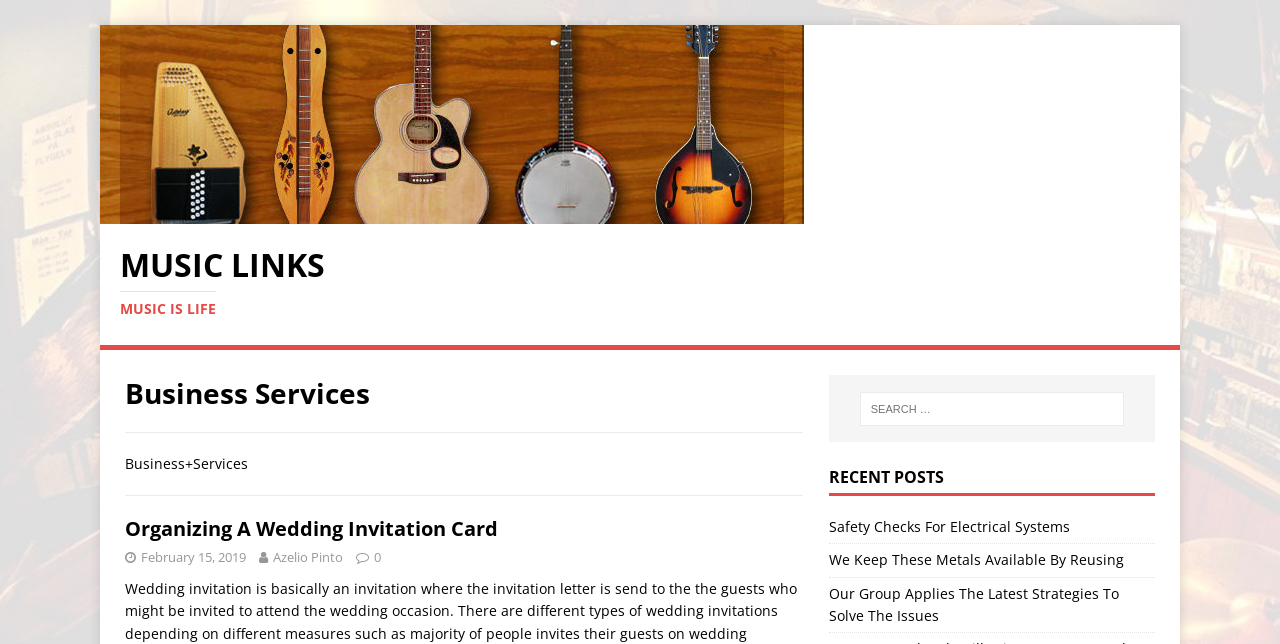Please locate the bounding box coordinates of the region I need to click to follow this instruction: "search for something".

[0.672, 0.608, 0.878, 0.661]